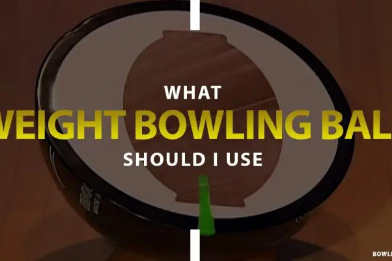Describe in detail everything you see in the image.

The image features a close-up view of a bowling ball with a distinctive marking, surrounded by a polished wooden surface that emphasizes its texture. Prominently displayed across the center of the image in bold, attention-grabbing typography are the words "WHAT WEIGHT BOWLING BALL SHOULD I USE," crafted in a striking yellow font that contrasts sharply with the darker hues of the bowling ball. This graphic design invites bowlers of all skill levels to consider the choice of bowling ball weight, an essential factor in achieving optimal performance and comfort in the sport. The visual presentation suggests a focus on guidance and expertise, aligning with the topic of the associated article, which seeks to provide insights into selecting the right bowling ball weight for a player's individual needs.